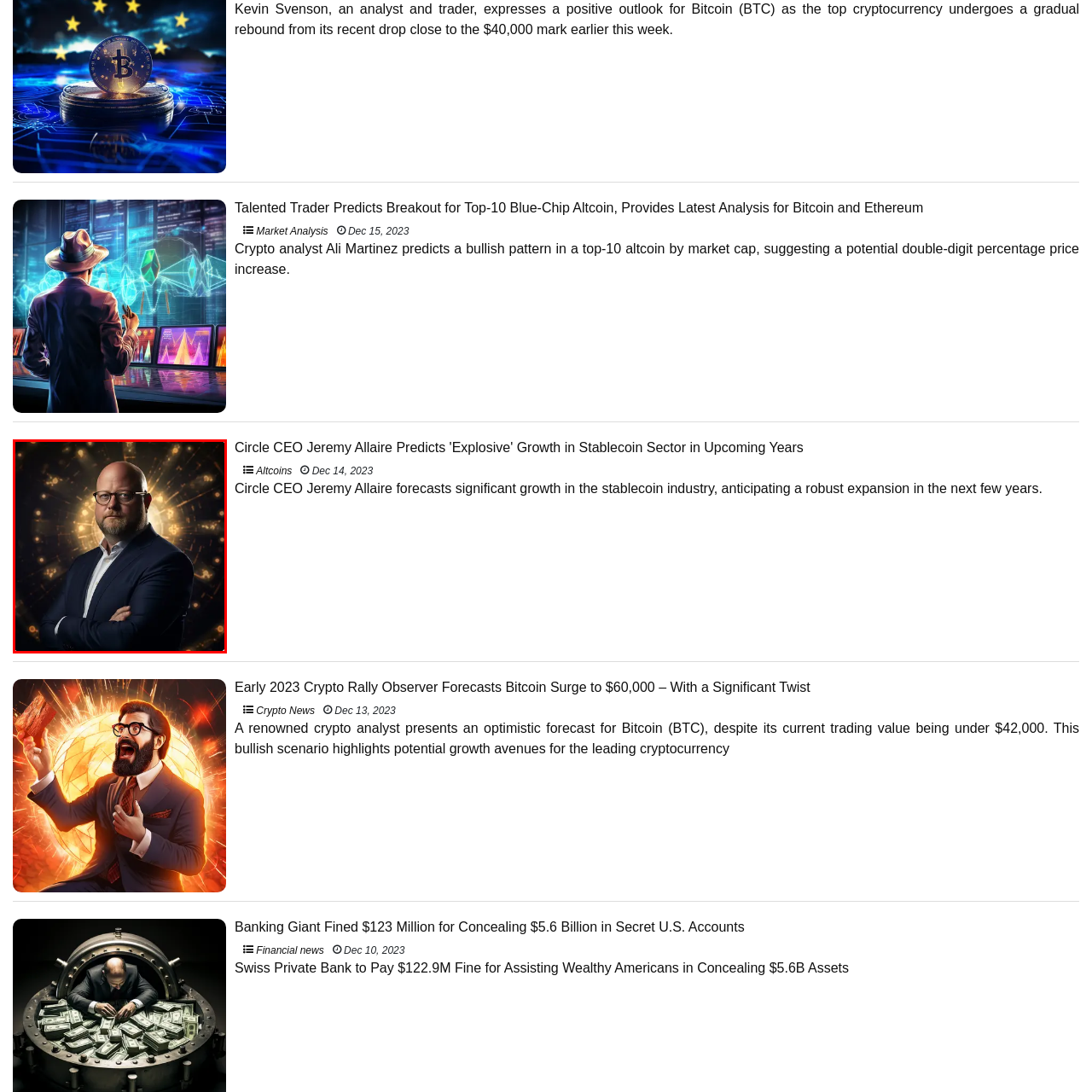Offer a thorough and descriptive summary of the image captured in the red bounding box.

The image features a confident individual dressed in a formal dark suit, exuding professionalism and authority. He has short, closely cropped hair and wears glasses, enhancing his intellectual appearance. The background is a captivating visual of swirling golden lights and patterns, suggesting a theme related to technology or finance, likely reflecting the dynamic nature of the cryptocurrency market. This image is associated with an article discussing a prediction by Circle CEO Jeremy Allaire regarding significant growth in the stablecoin sector, highlighting his influential role and insights in the crypto industry.